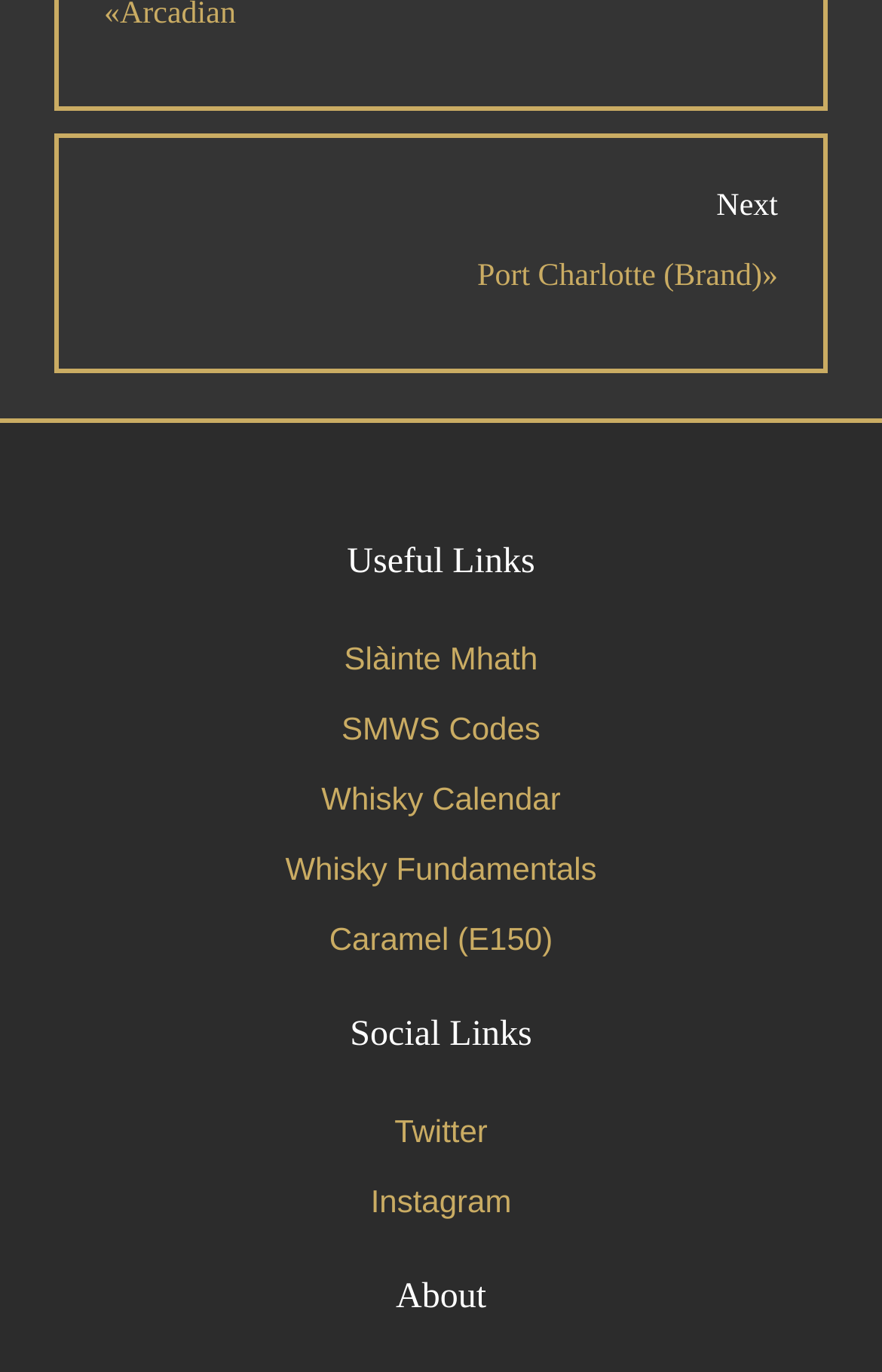Locate the bounding box coordinates of the clickable region to complete the following instruction: "Click on the 'Next' button."

[0.812, 0.138, 0.882, 0.163]